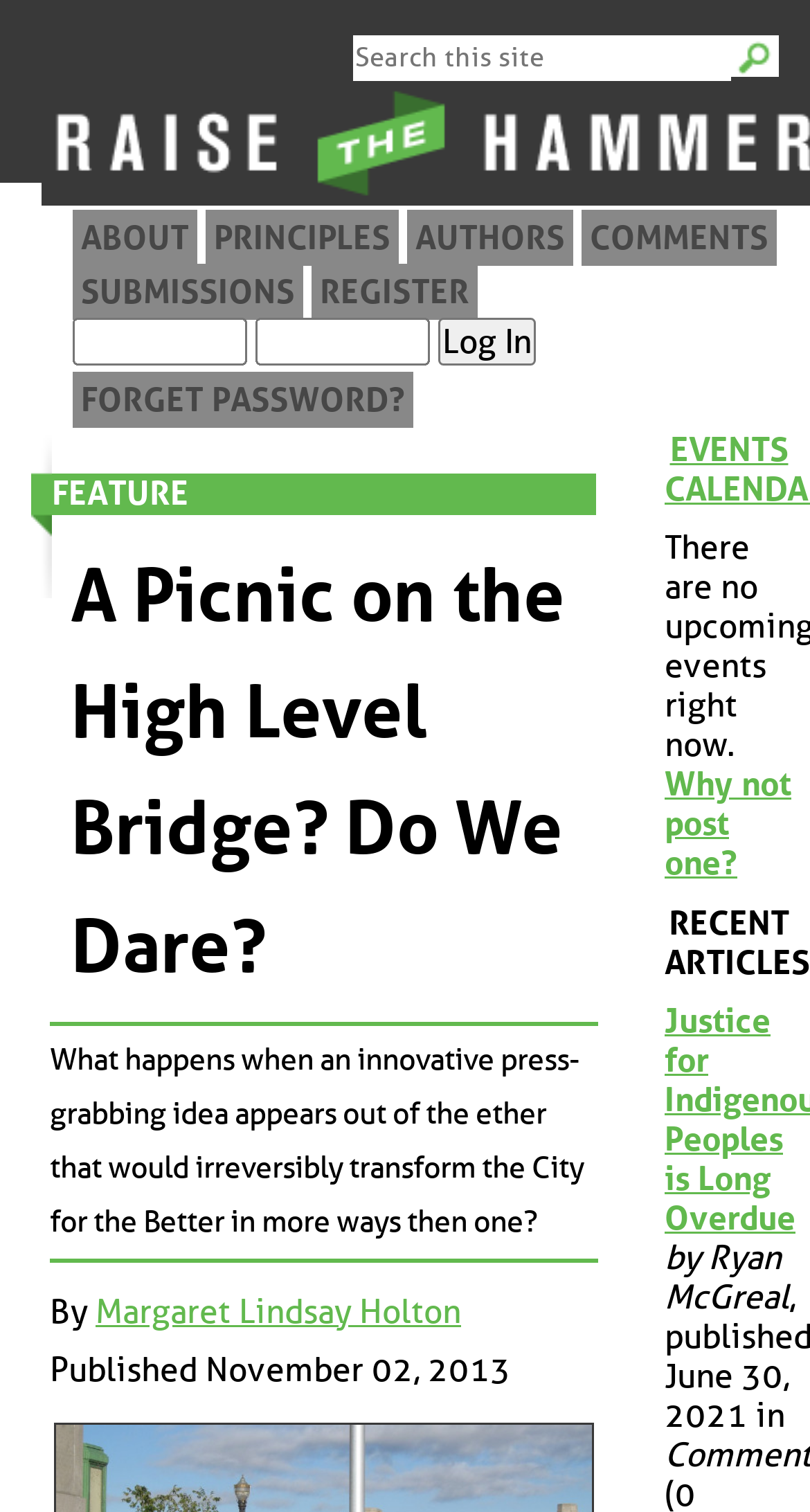Find the bounding box coordinates for the HTML element described in this sentence: "Forget Password?". Provide the coordinates as four float numbers between 0 and 1, in the format [left, top, right, bottom].

[0.09, 0.245, 0.51, 0.282]